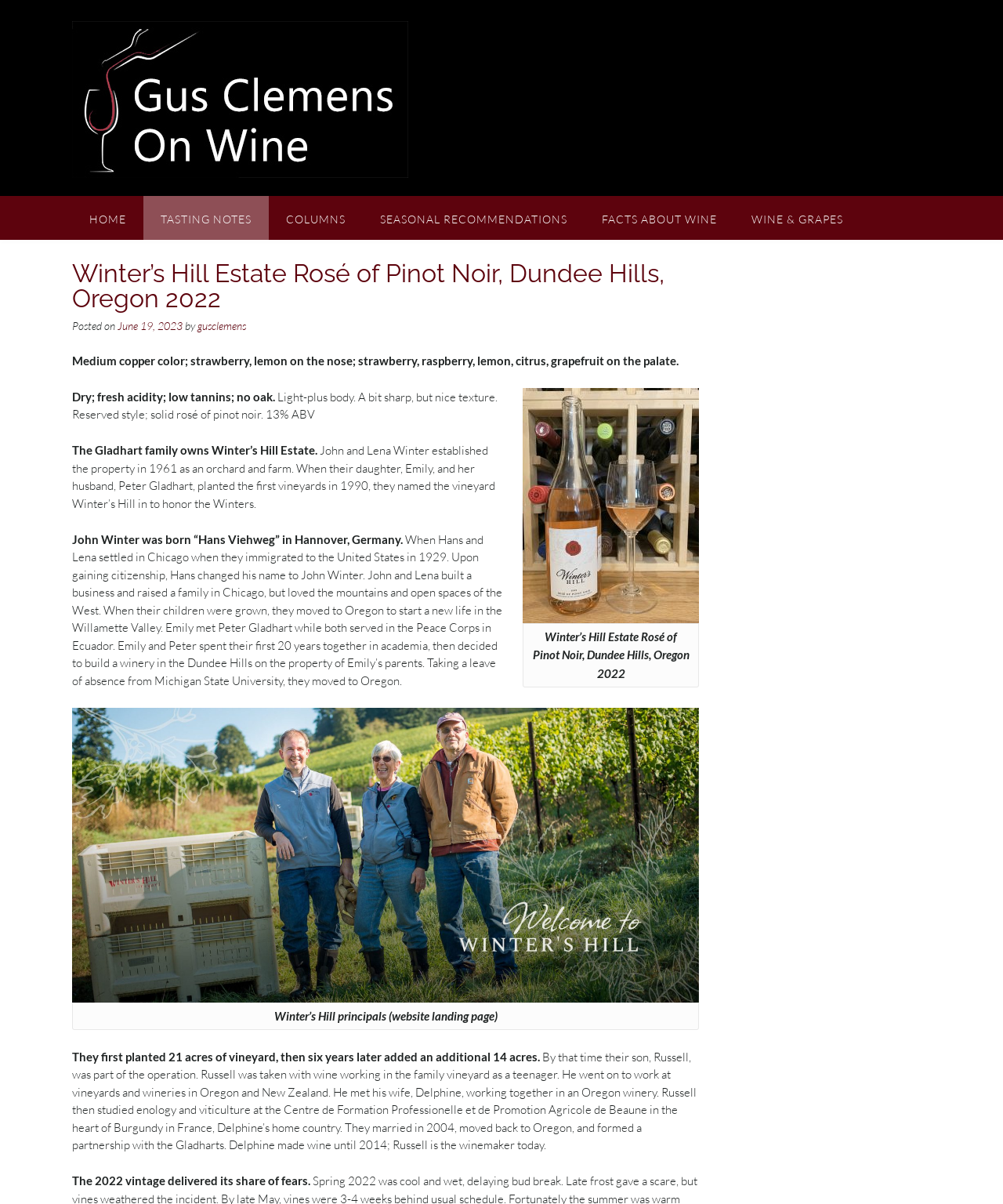Using the provided element description: "alt="Gus Clemens on Wine"", identify the bounding box coordinates. The coordinates should be four floats between 0 and 1 in the order [left, top, right, bottom].

[0.072, 0.018, 0.407, 0.148]